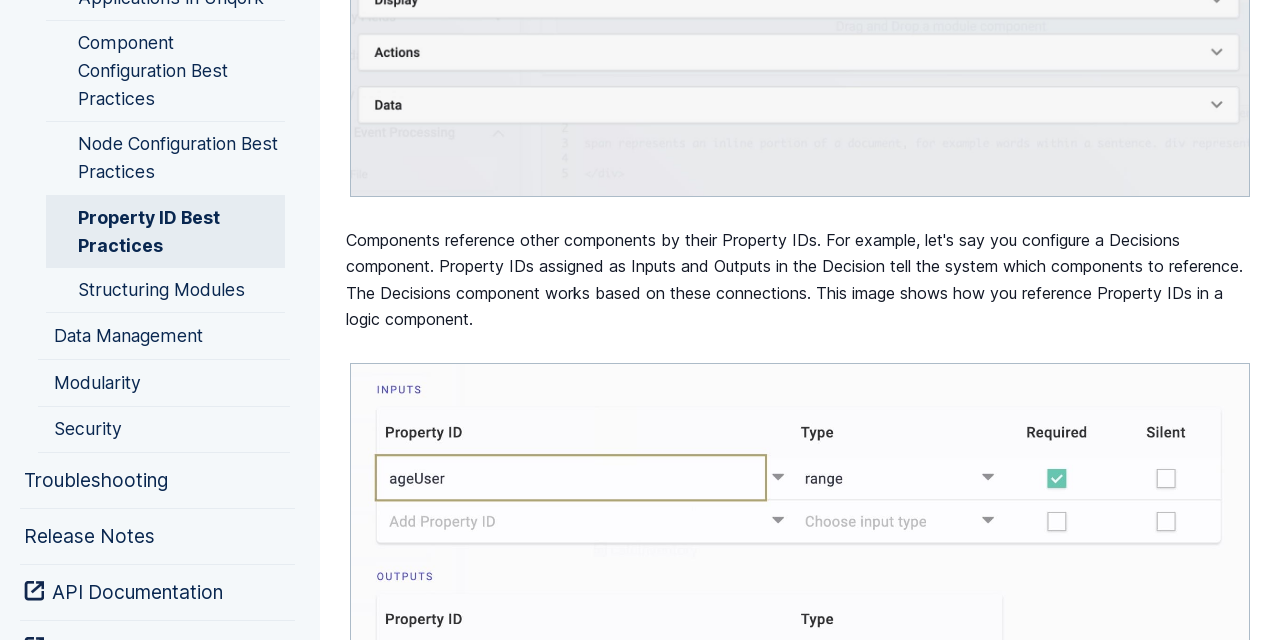Refer to the element description Modularity and identify the corresponding bounding box in the screenshot. Format the coordinates as (top-left x, top-left y, bottom-right x, bottom-right y) with values in the range of 0 to 1.

[0.029, 0.562, 0.227, 0.635]